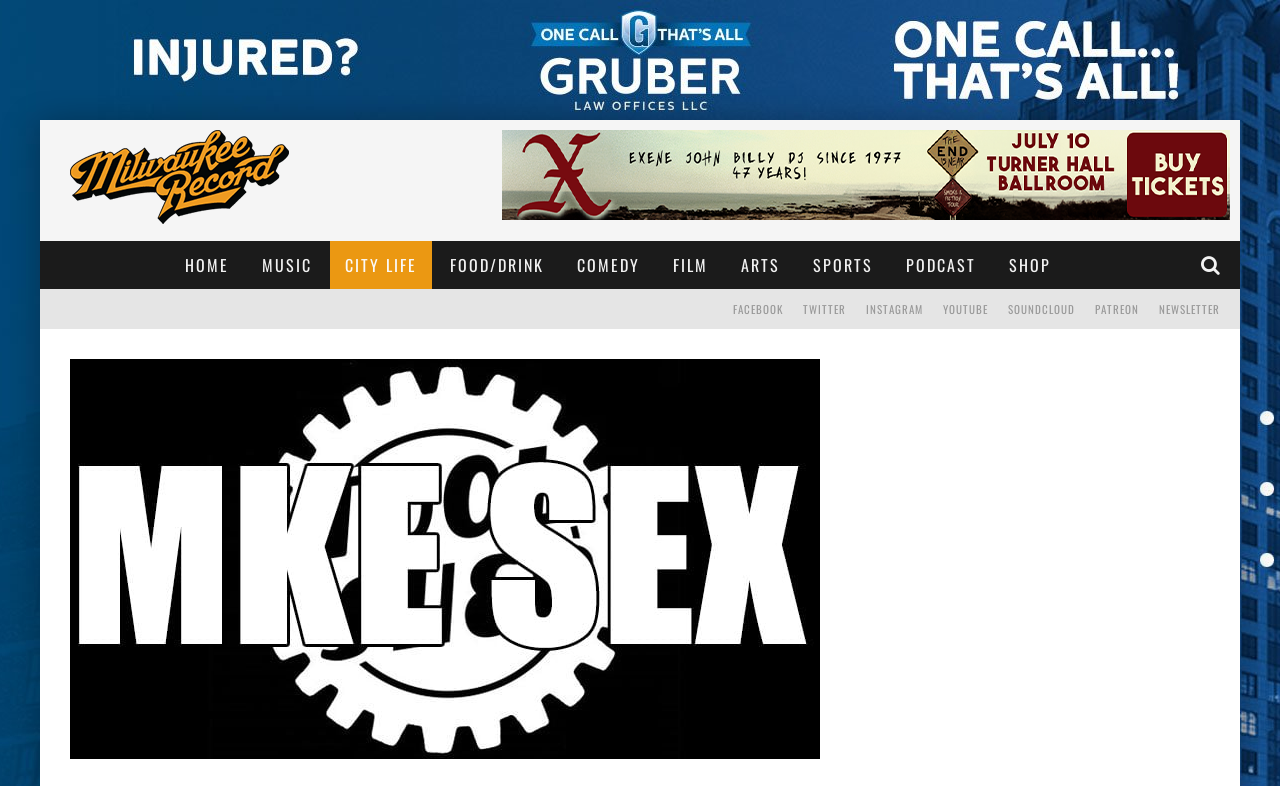What is the purpose of the link with a search icon? Examine the screenshot and reply using just one word or a brief phrase.

Search